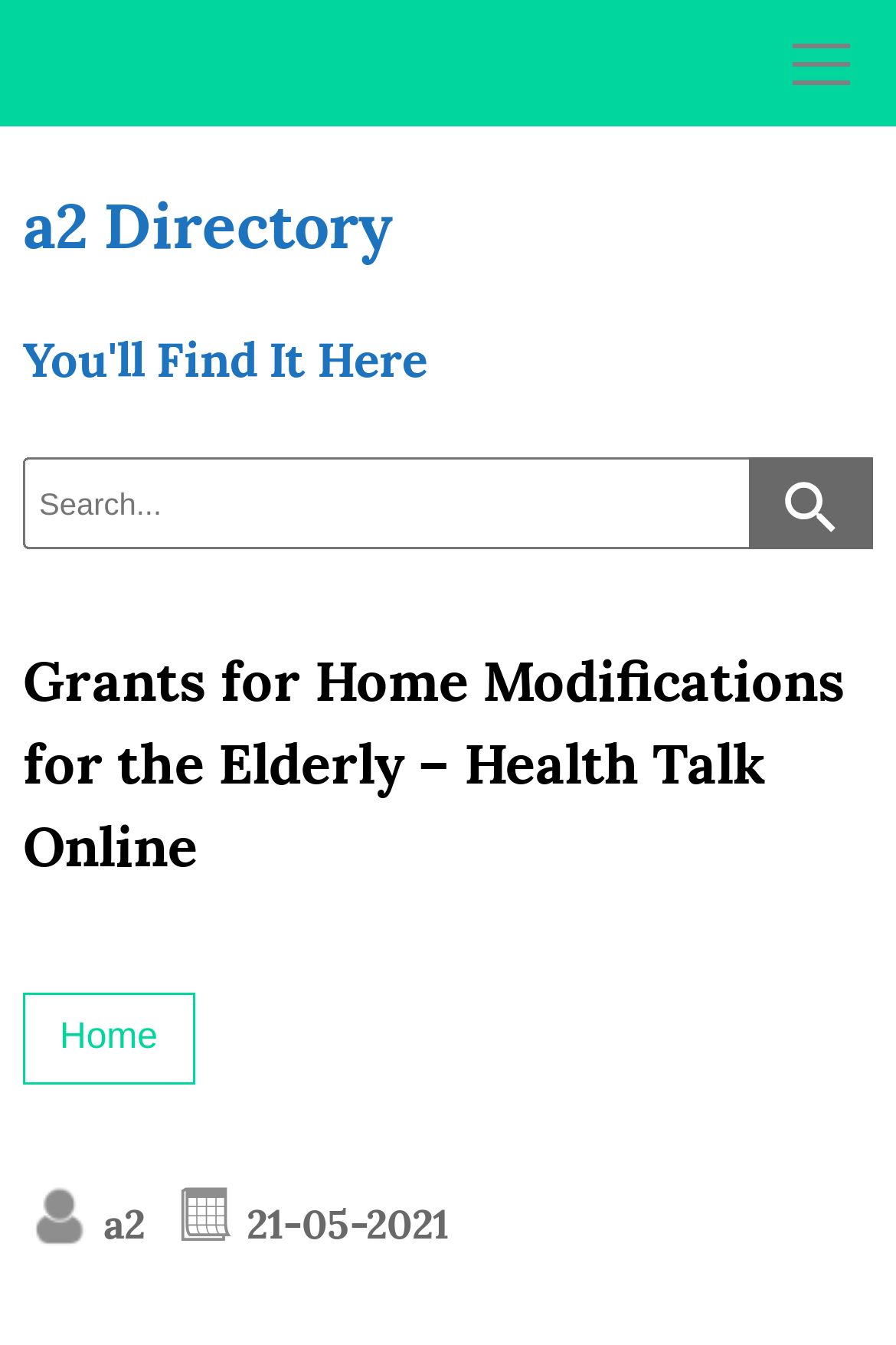Based on the provided description, "name="s" placeholder="Search..."", find the bounding box of the corresponding UI element in the screenshot.

[0.026, 0.341, 0.974, 0.409]